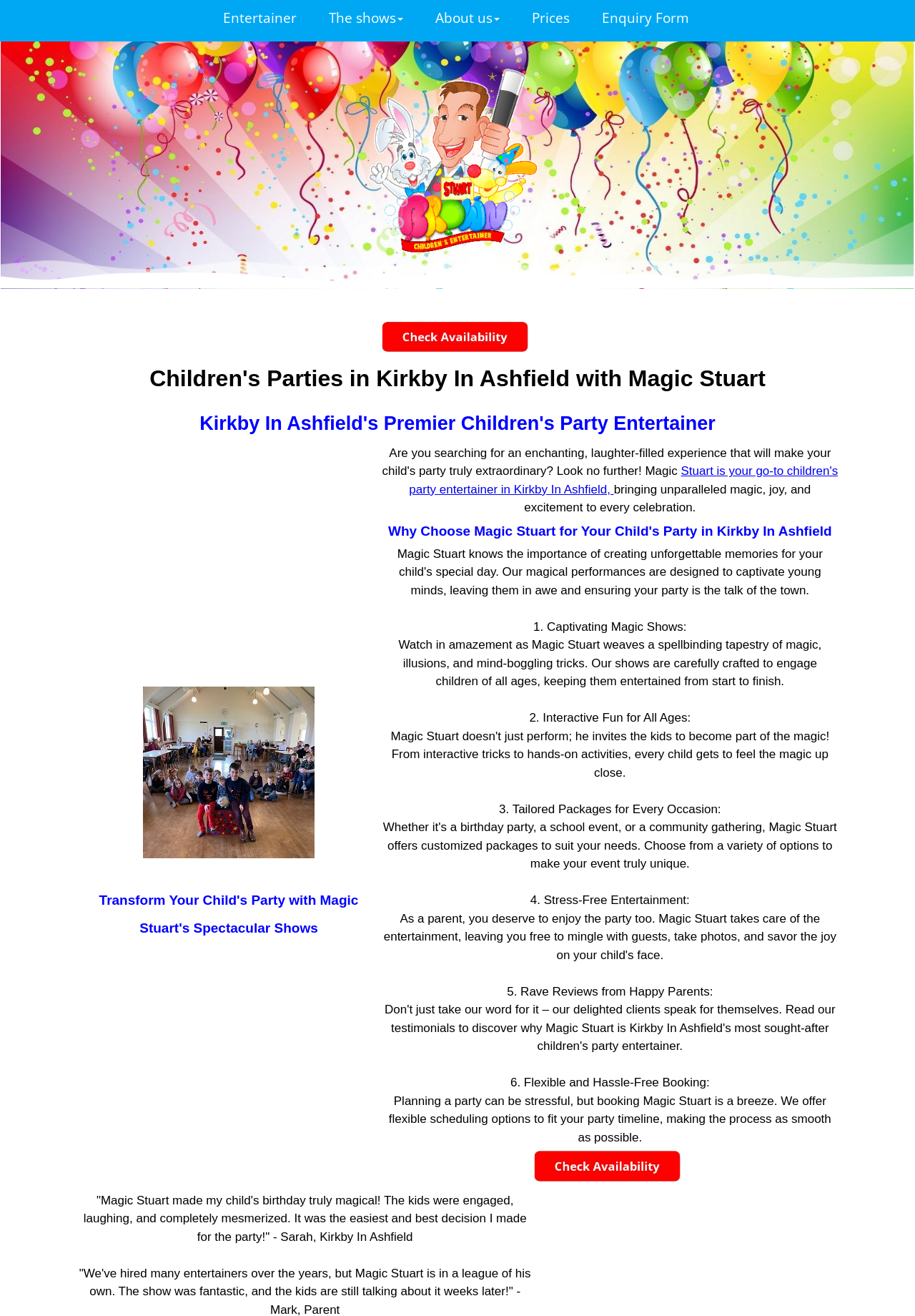Please identify the coordinates of the bounding box for the clickable region that will accomplish this instruction: "Check the 'Childrens Entertainer Party Availability'".

[0.417, 0.871, 0.917, 0.9]